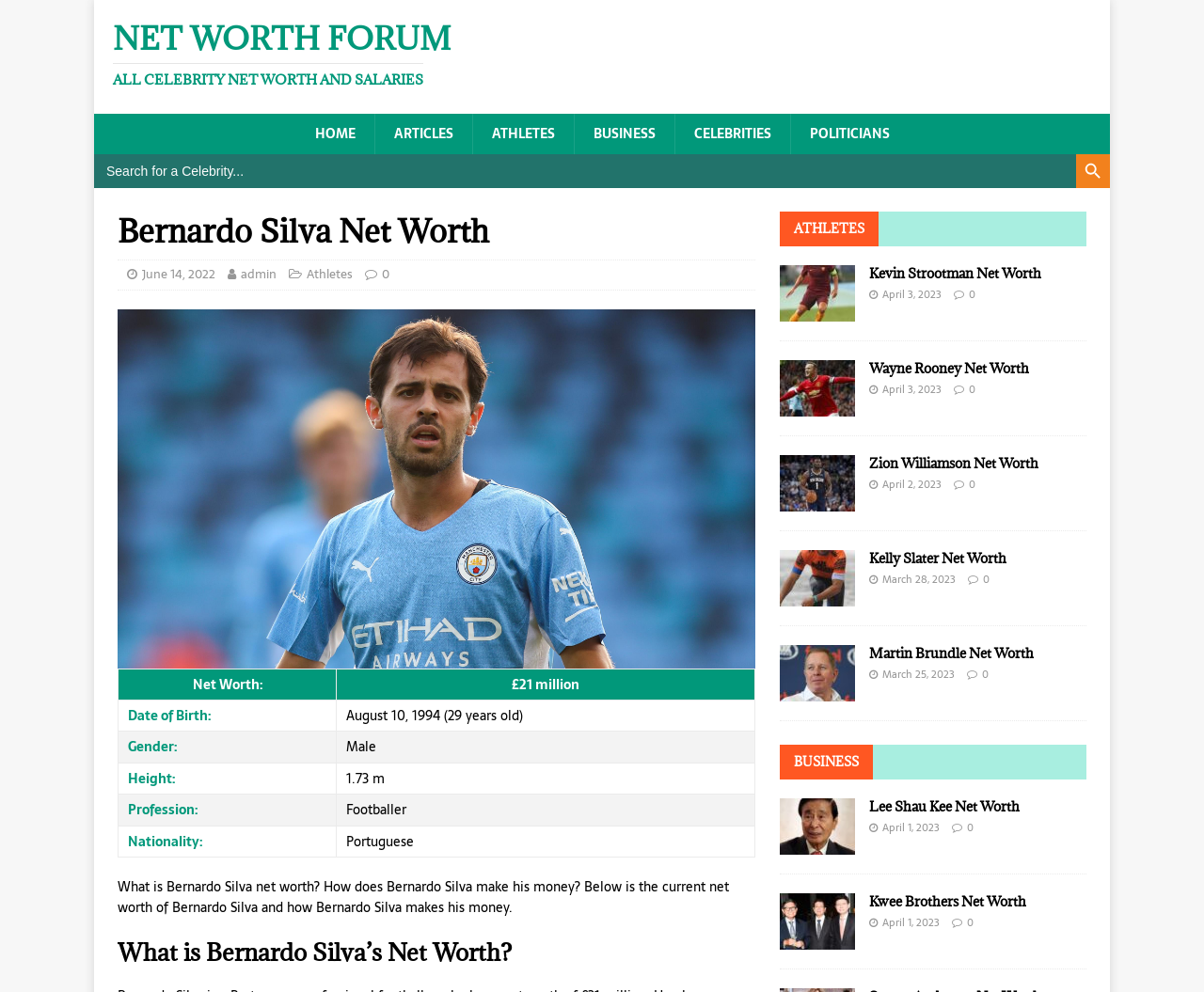Identify the bounding box coordinates of the clickable region to carry out the given instruction: "Read about Kevin Strootman's net worth".

[0.647, 0.303, 0.71, 0.323]